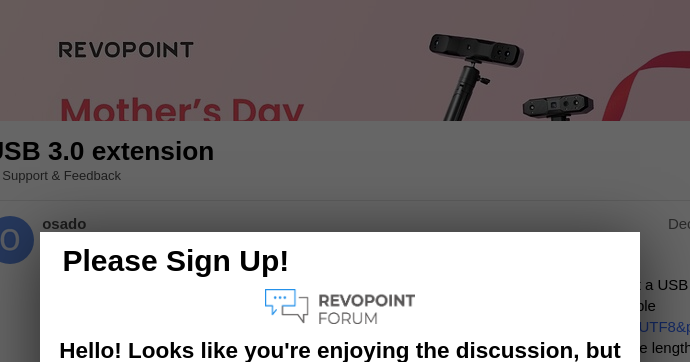What can be inferred about the online platform?
Please provide a single word or phrase as your answer based on the screenshot.

user-friendly